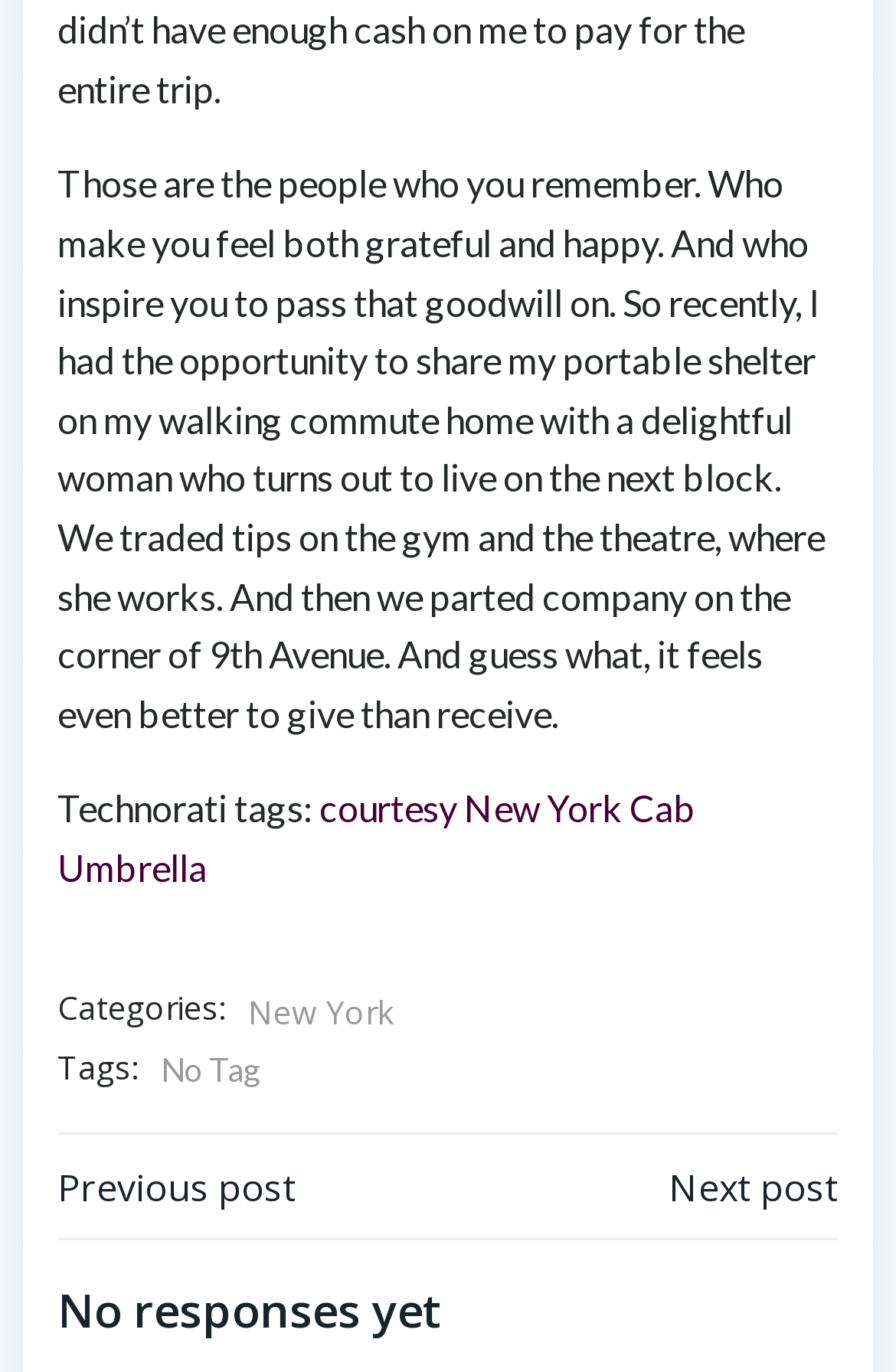Bounding box coordinates must be specified in the format (top-left x, top-left y, bottom-right x, bottom-right y). All values should be floating point numbers between 0 and 1. What are the bounding box coordinates of the UI element described as: Cab

[0.703, 0.573, 0.777, 0.605]